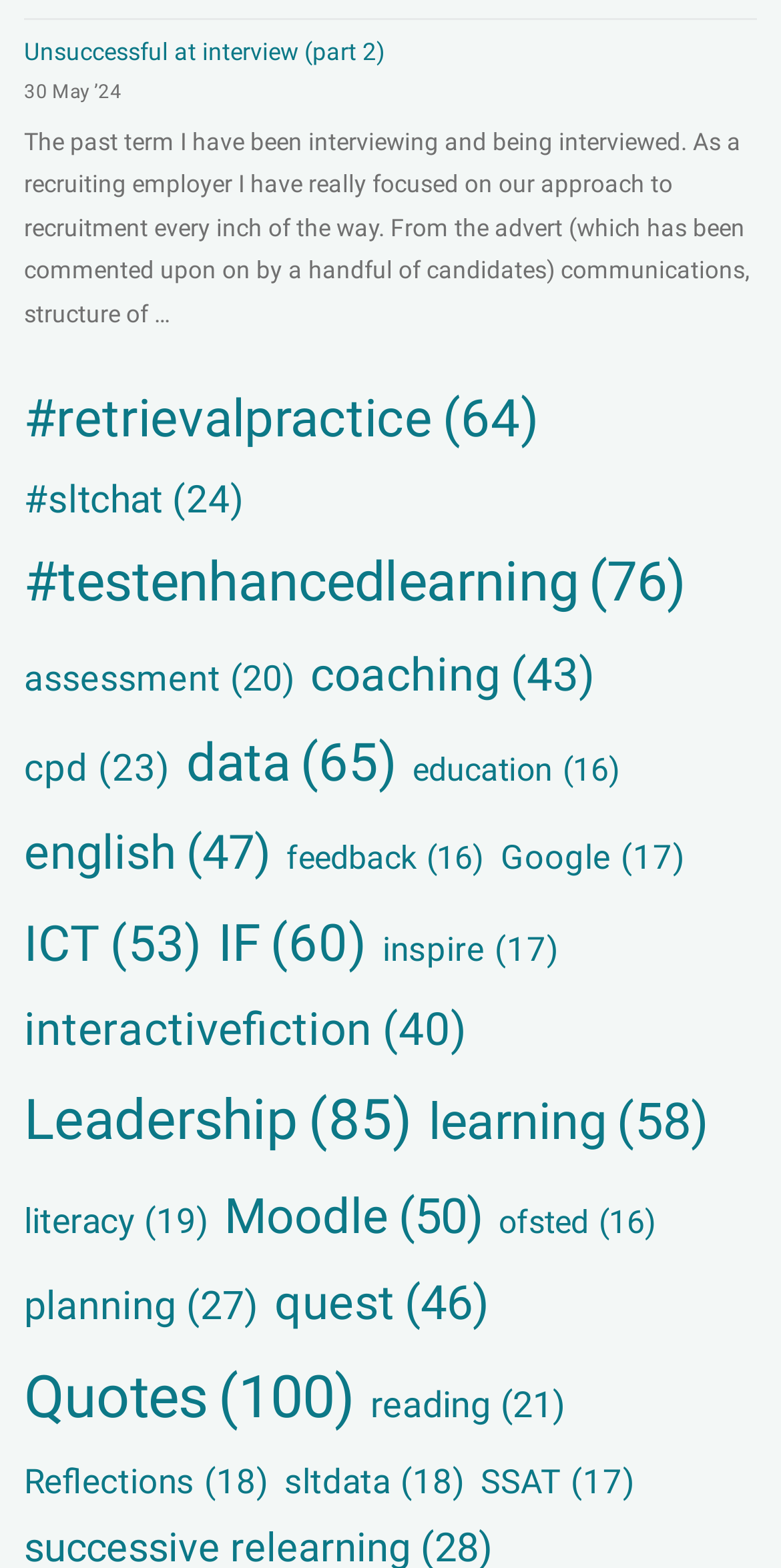Determine the bounding box coordinates of the section I need to click to execute the following instruction: "Explore the topics related to 'Leadership'". Provide the coordinates as four float numbers between 0 and 1, i.e., [left, top, right, bottom].

[0.031, 0.683, 0.528, 0.748]